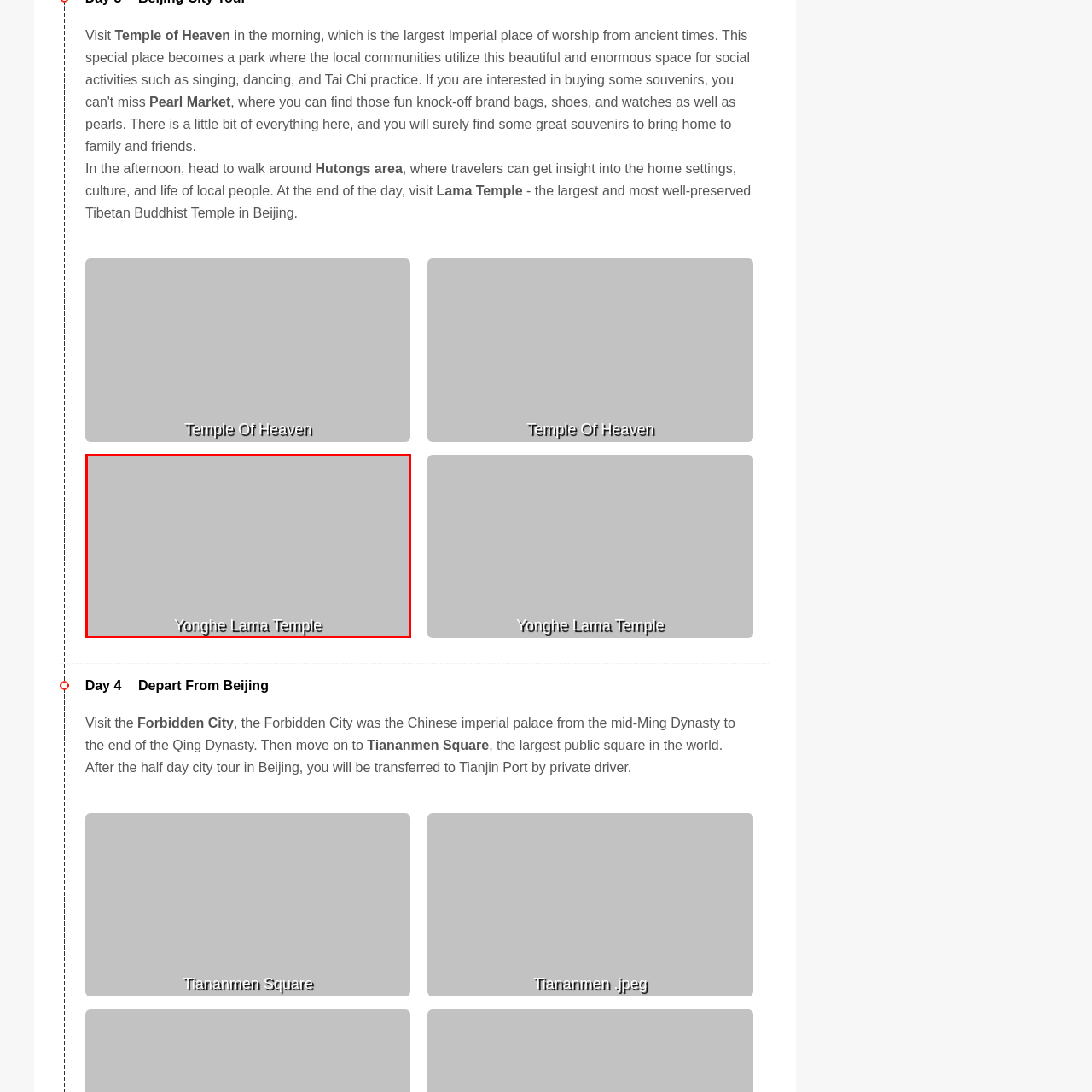What is the architectural style of the Yonghe Lama Temple?  
Inspect the image within the red boundary and offer a detailed explanation grounded in the visual information present in the image.

The architectural style of the Yonghe Lama Temple can be determined by reading the caption, which describes the temple's architecture as a blend of Han Chinese and Tibetan styles.